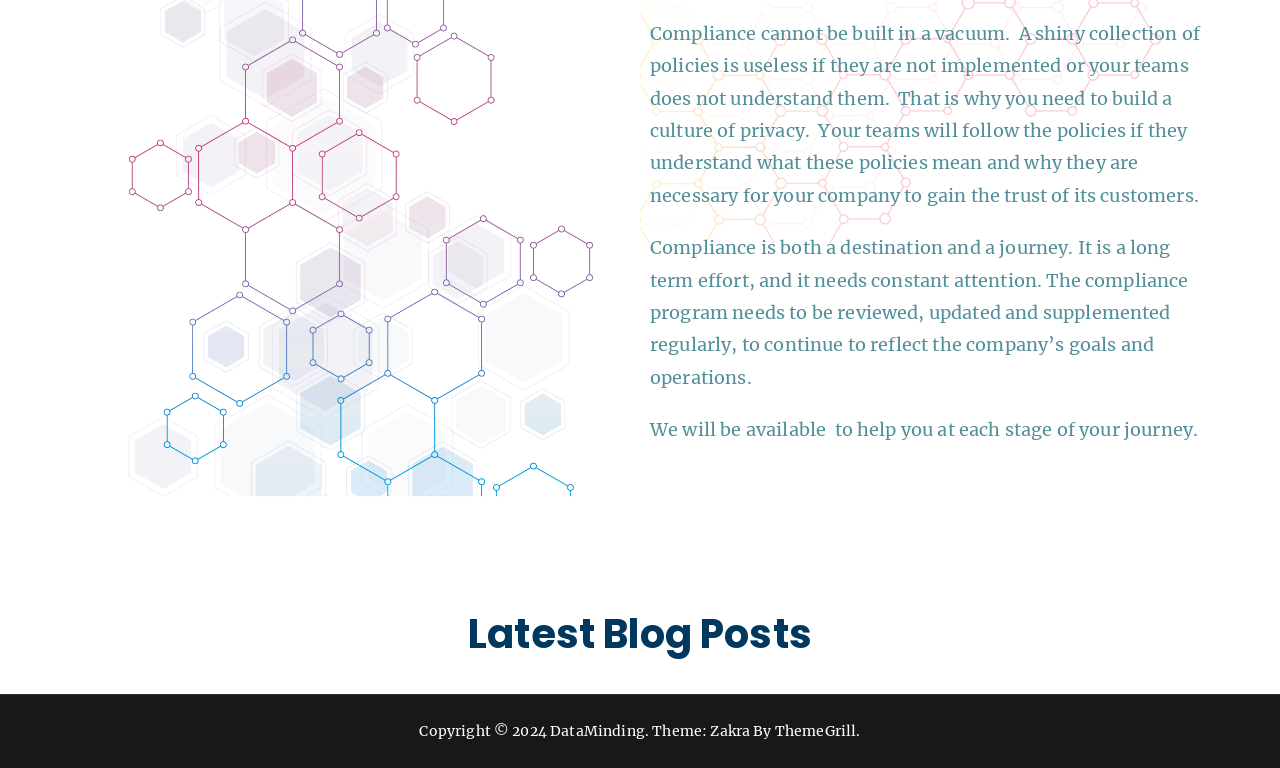What is the theme of the webpage?
Please give a well-detailed answer to the question.

In the footer section, there is a link element with the text 'Zakra', which is preceded by the text 'Theme:', suggesting that Zakra is the theme used for the webpage.